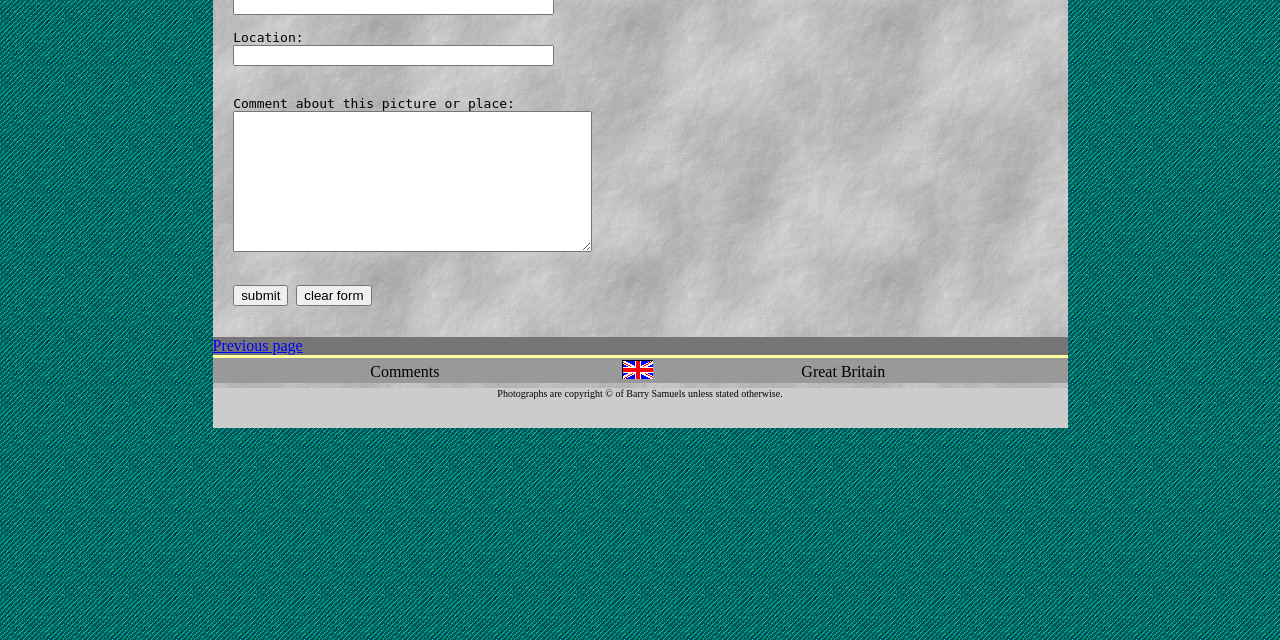Show the bounding box coordinates for the HTML element described as: "parent_node: Your name: name="location"".

[0.182, 0.07, 0.433, 0.103]